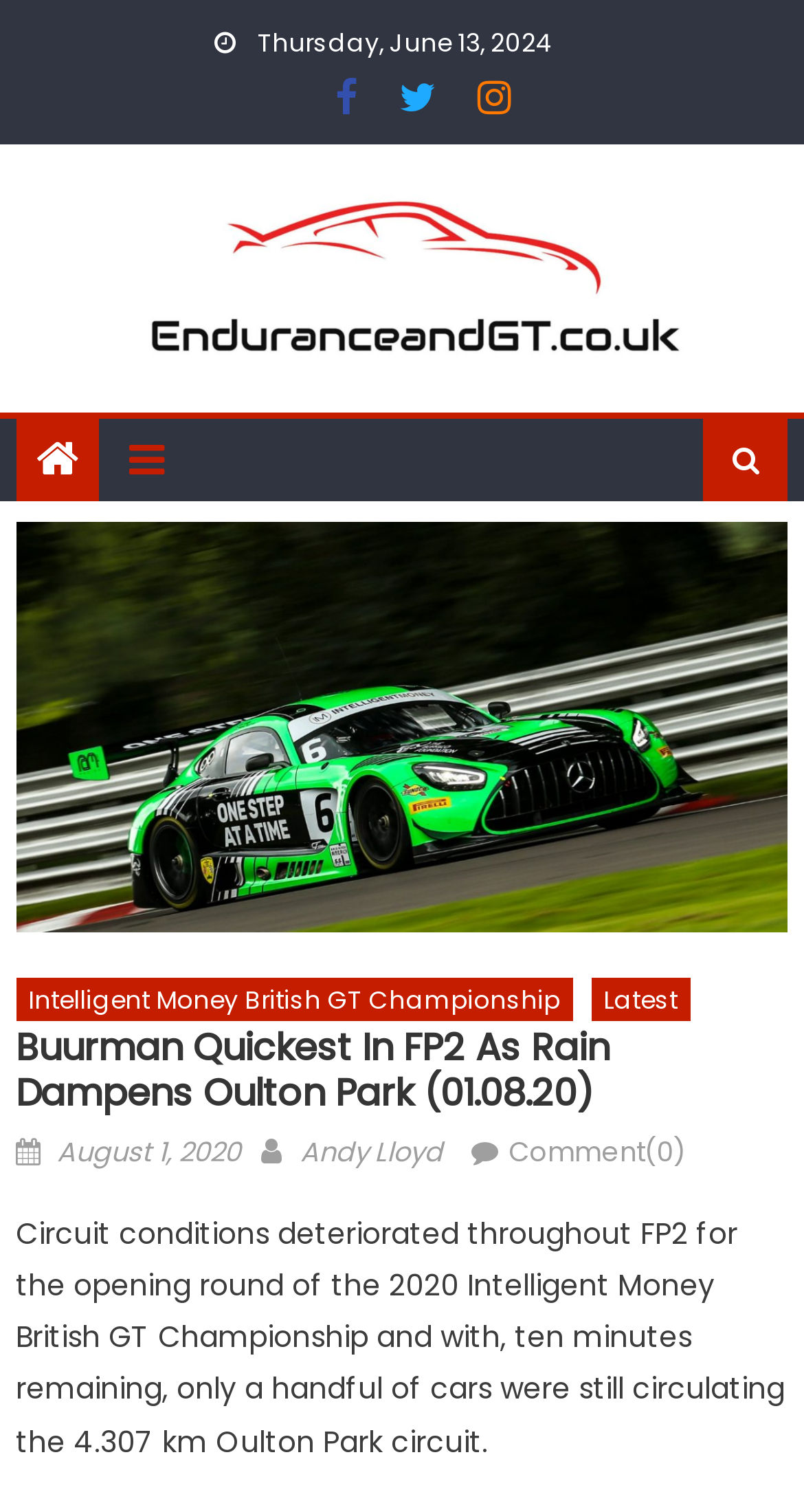Provide the bounding box coordinates of the HTML element this sentence describes: "Latest". The bounding box coordinates consist of four float numbers between 0 and 1, i.e., [left, top, right, bottom].

[0.735, 0.646, 0.858, 0.676]